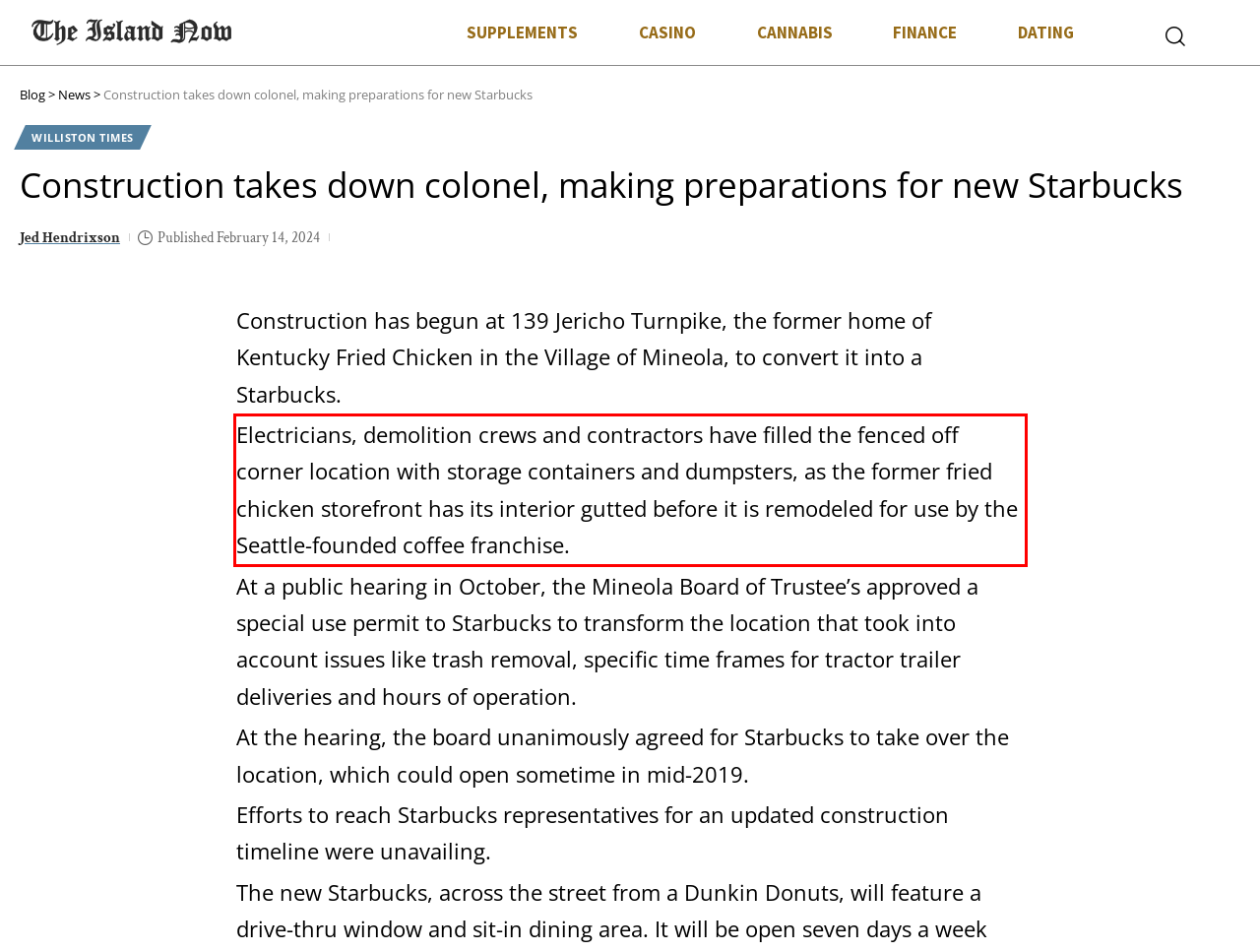Please identify and extract the text from the UI element that is surrounded by a red bounding box in the provided webpage screenshot.

Electricians, demolition crews and contractors have filled the fenced off corner location with storage containers and dumpsters, as the former fried chicken storefront has its interior gutted before it is remodeled for use by the Seattle-founded coffee franchise.